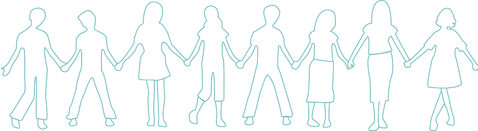Generate a detailed caption for the image.

The image features a line of eight abstract figures, each holding hands in a show of unity and connection. The figures vary in height and style, representing a diverse group of people, suggesting inclusivity and support. This illustration aligns with the surrounding theme highlighting the benefits of the IDL (Interactive Digital Learning) System, which focuses on effective multisensory learning strategies. The warmth of community and collaboration is emphasized, reflecting the positive outcomes associated with the IDL program, such as improving self-esteem, developing skills, and providing encouragement to students. This visual representation complements the message of fostering confidence and personal growth in learners of all ages.